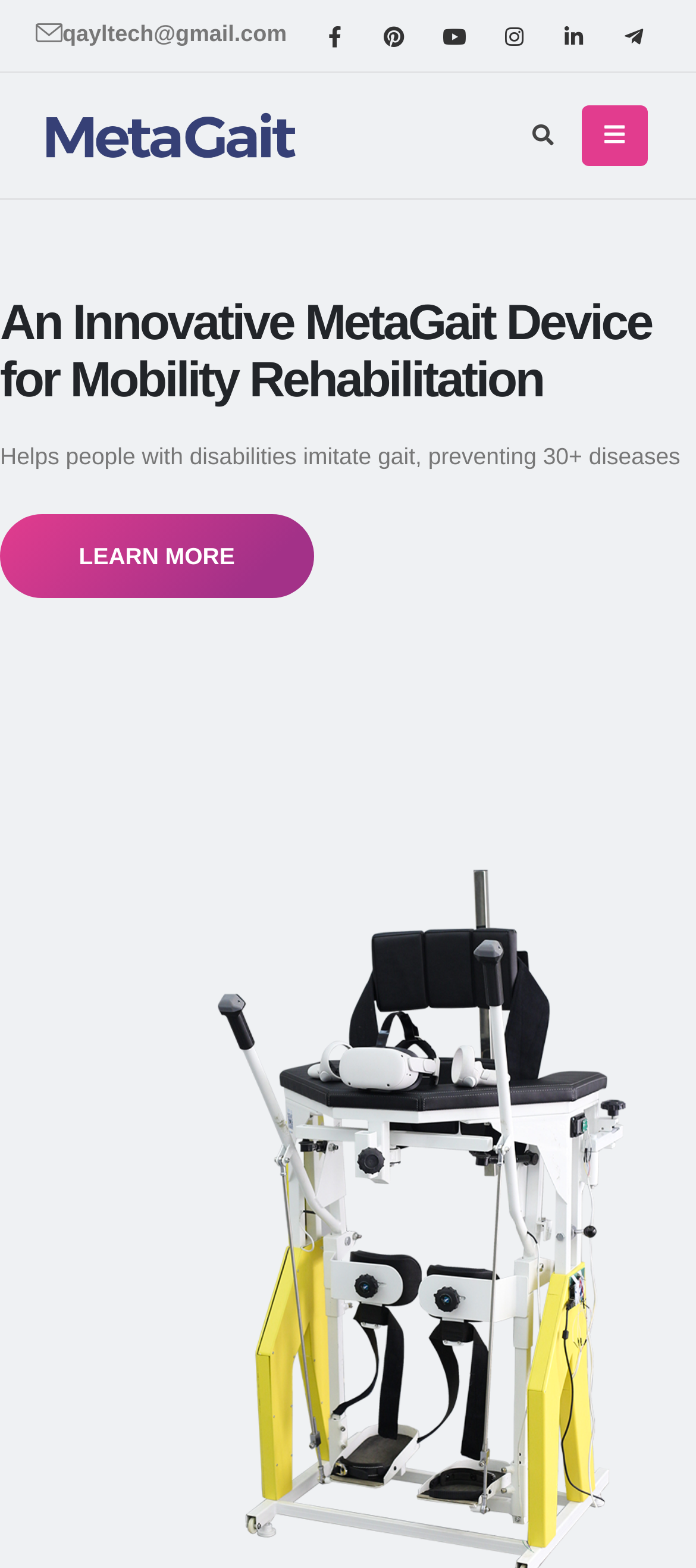Determine the coordinates of the bounding box that should be clicked to complete the instruction: "open mobile menu". The coordinates should be represented by four float numbers between 0 and 1: [left, top, right, bottom].

[0.835, 0.067, 0.93, 0.106]